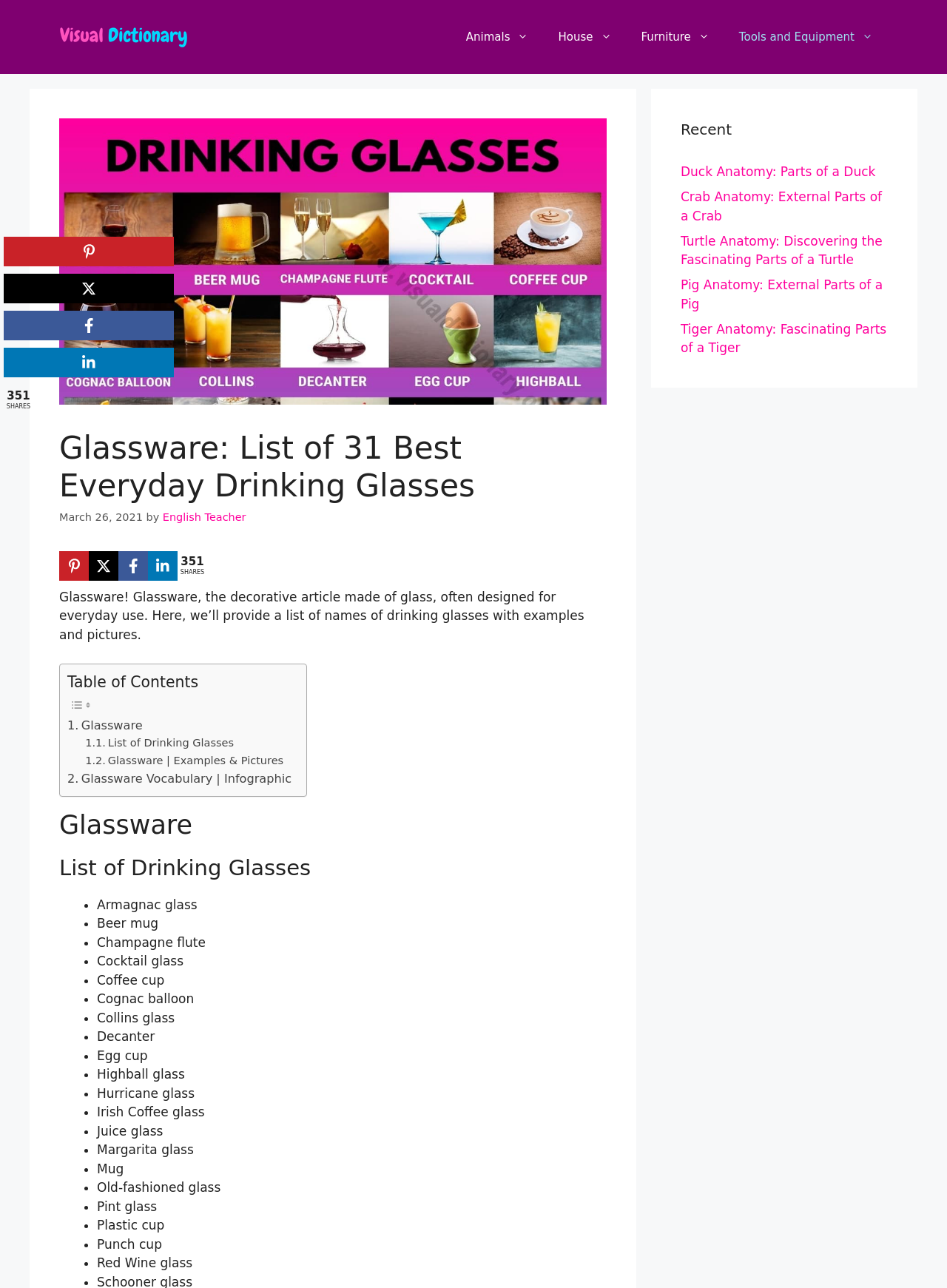Pinpoint the bounding box coordinates of the element that must be clicked to accomplish the following instruction: "Click on the 'Pinterest' link". The coordinates should be in the format of four float numbers between 0 and 1, i.e., [left, top, right, bottom].

[0.062, 0.428, 0.094, 0.451]